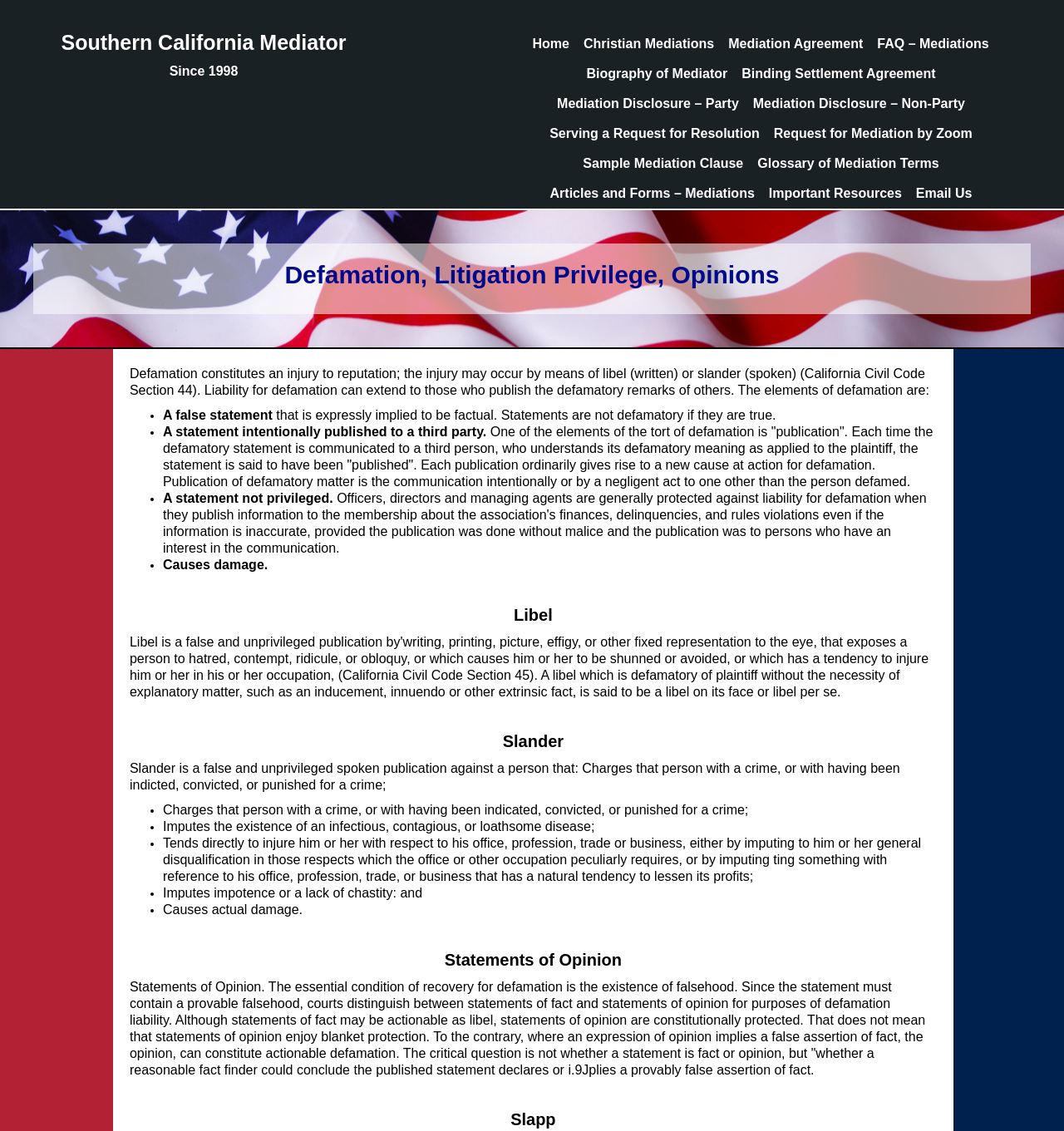Please specify the bounding box coordinates of the area that should be clicked to accomplish the following instruction: "Click on the 'pthread_create' link". The coordinates should consist of four float numbers between 0 and 1, i.e., [left, top, right, bottom].

None